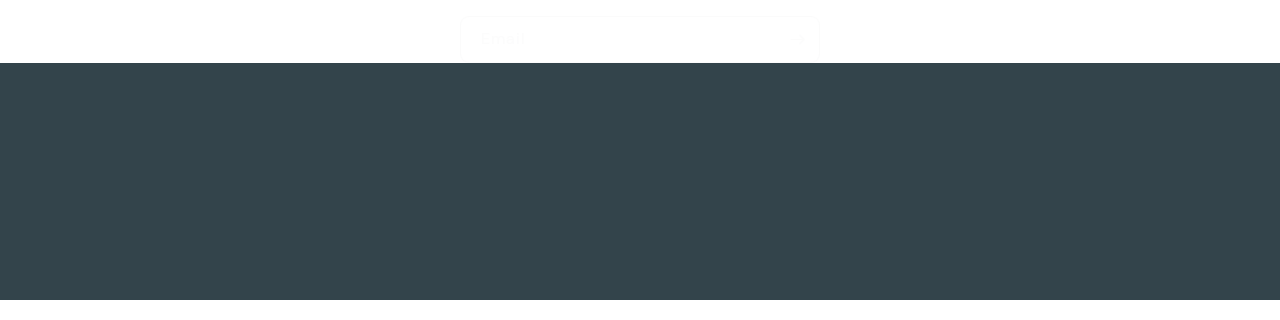Answer with a single word or phrase: 
What is the email address for contact?

green@andsons.coffee